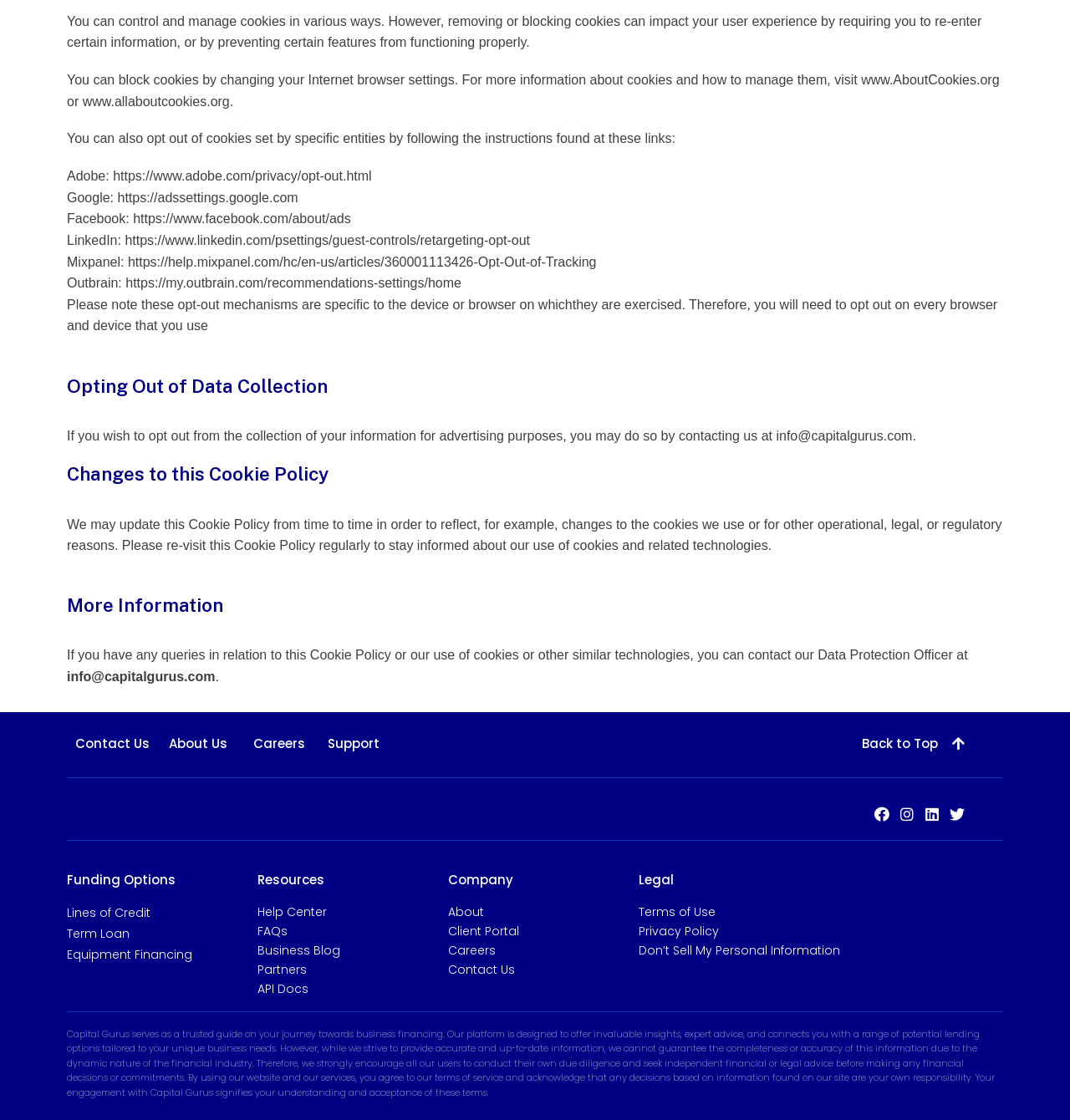Determine the bounding box for the HTML element described here: "Don’t Sell My Personal Information". The coordinates should be given as [left, top, right, bottom] with each number being a float between 0 and 1.

[0.597, 0.841, 0.785, 0.856]